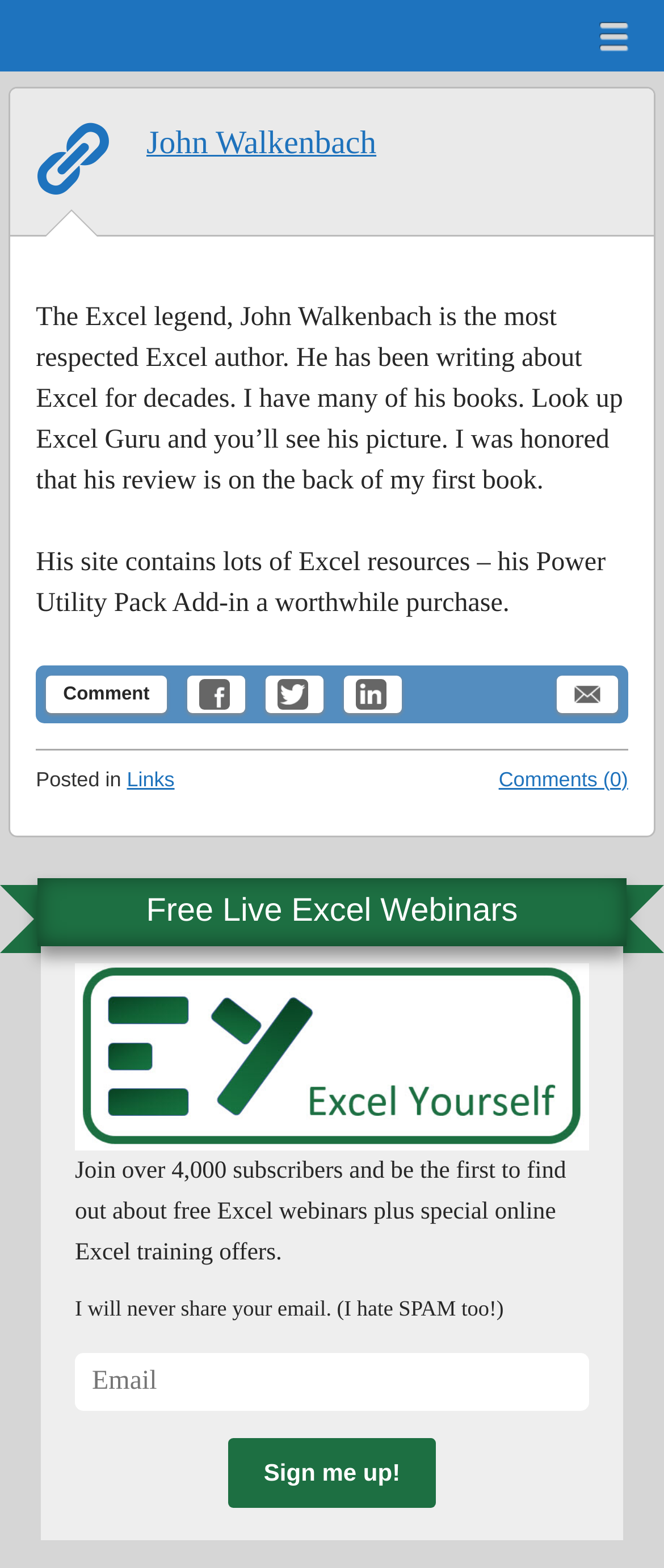Refer to the image and provide an in-depth answer to the question:
Who is the Excel legend mentioned?

The webpage mentions 'The Excel legend, John Walkenbach is the most respected Excel author.' which indicates that John Walkenbach is the Excel legend being referred to.